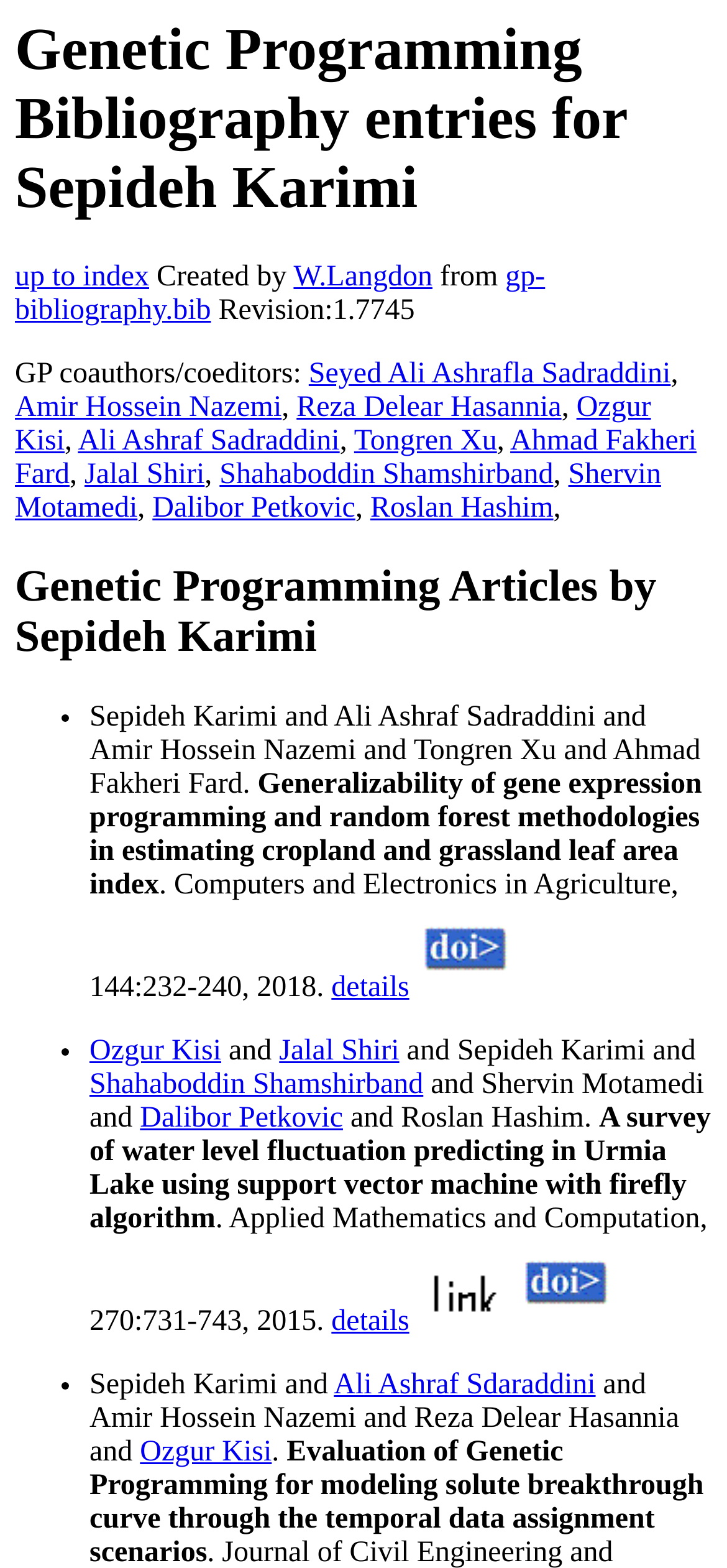Answer the question with a single word or phrase: 
What is the name of the person whose bibliography entries are listed?

Sepideh Karimi